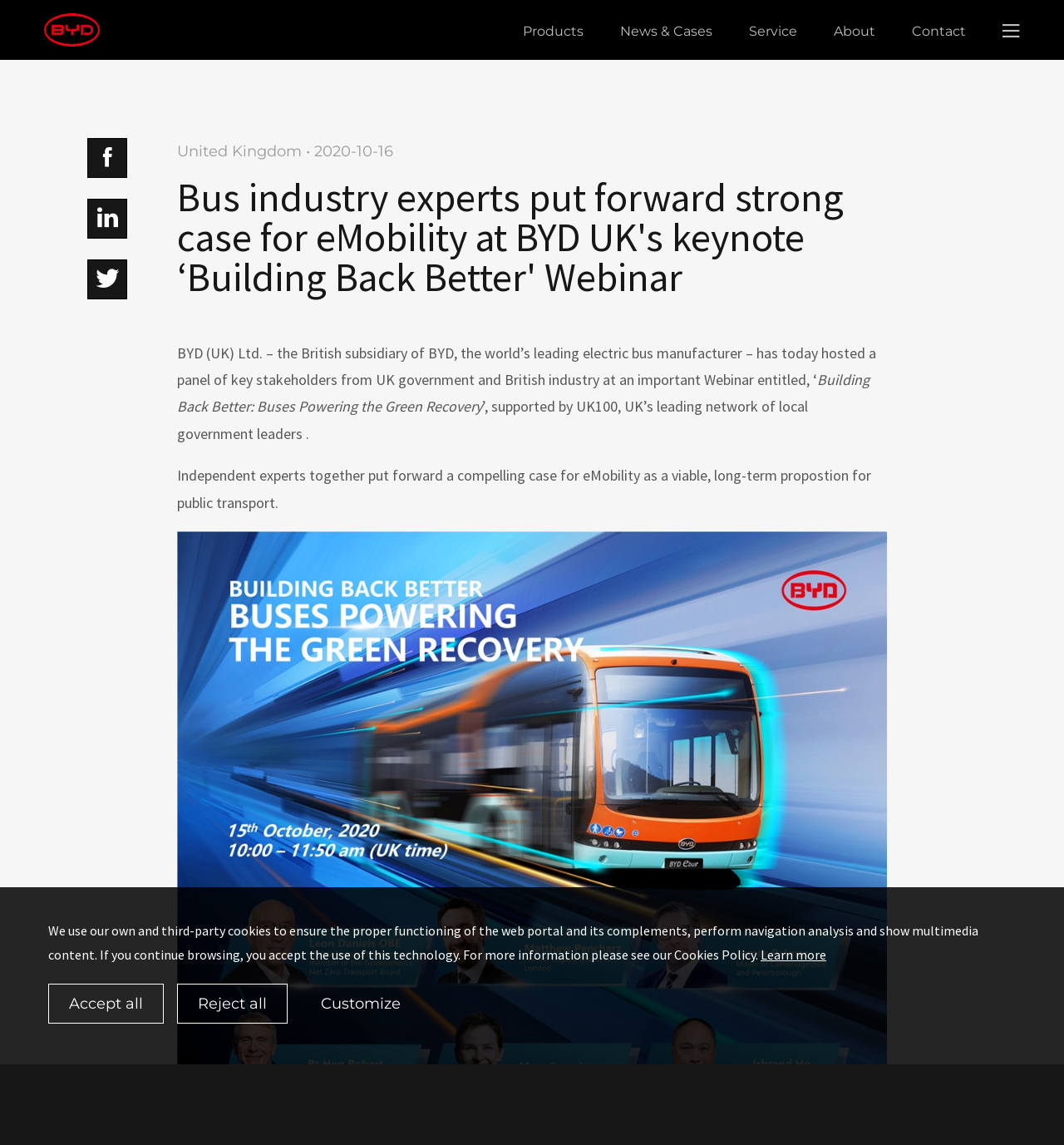Please extract the primary headline from the webpage.

Bus industry experts put forward strong case for eMobility at BYD UK's keynote ‘Building Back Better' Webinar